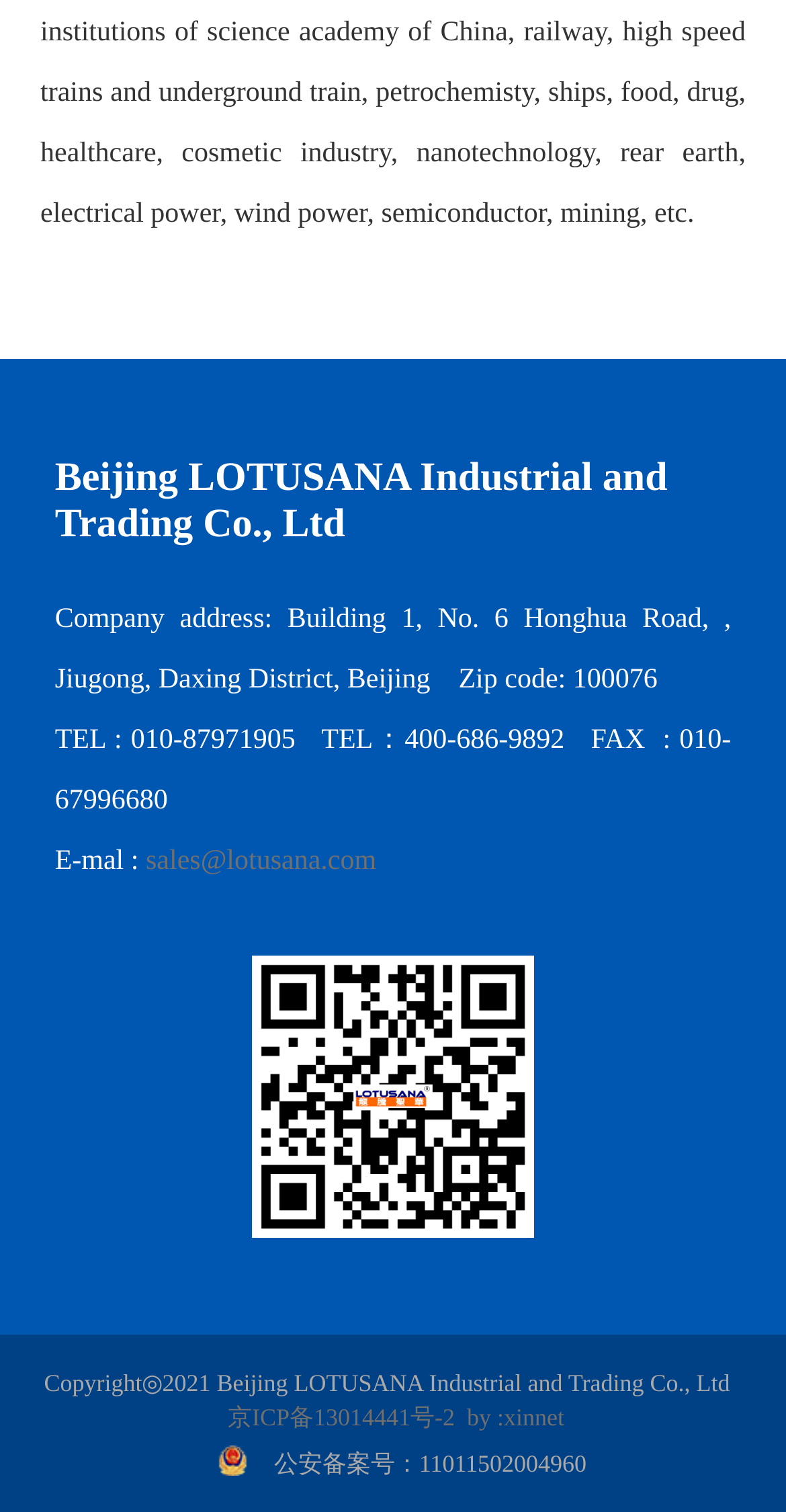Based on the element description: "010-87971905", identify the UI element and provide its bounding box coordinates. Use four float numbers between 0 and 1, [left, top, right, bottom].

[0.167, 0.48, 0.376, 0.5]